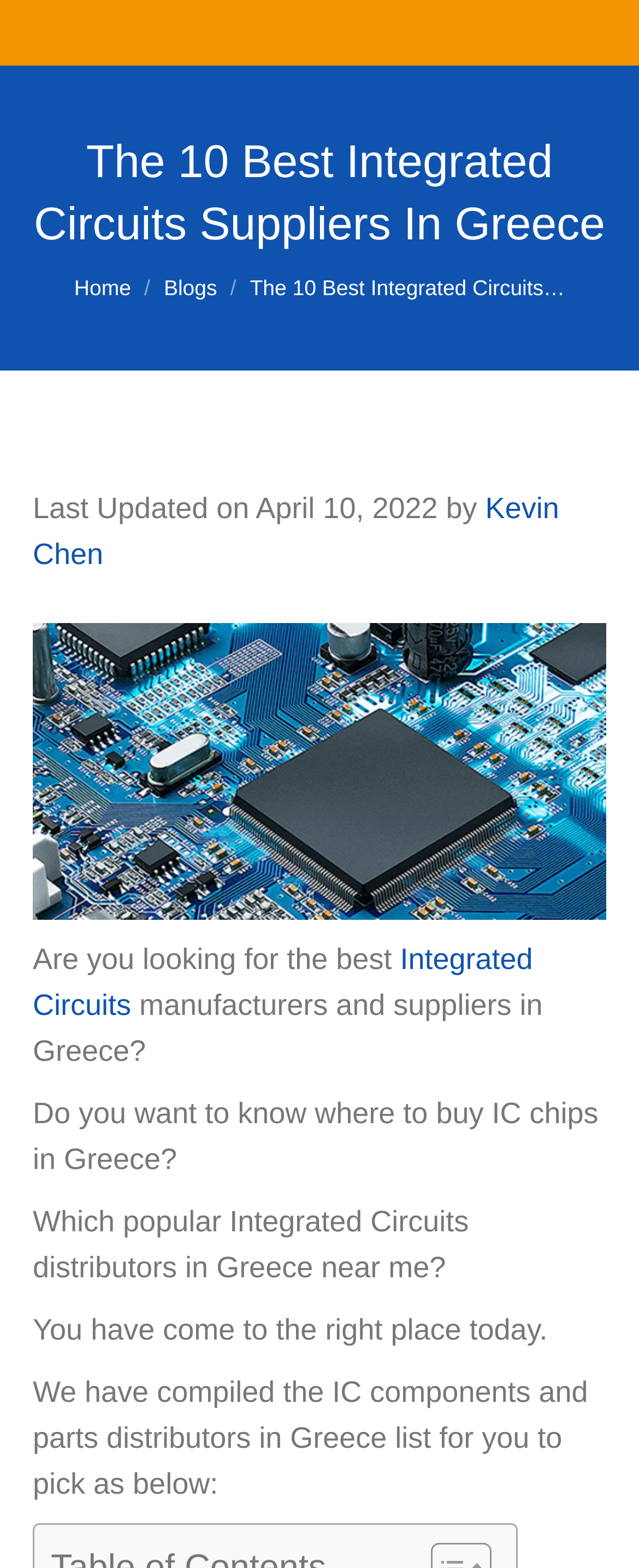Using the format (top-left x, top-left y, bottom-right x, bottom-right y), and given the element description, identify the bounding box coordinates within the screenshot: Go to Top

[0.872, 0.642, 0.974, 0.684]